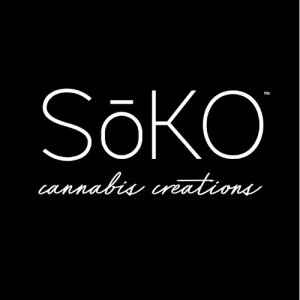What is the brand's commitment to?
Answer the question with detailed information derived from the image.

The caption explains that the branding encapsulates SōKO's commitment to high-quality, organic cannabis offerings, which appeals to a modern clientele interested in premium cannabis experiences.